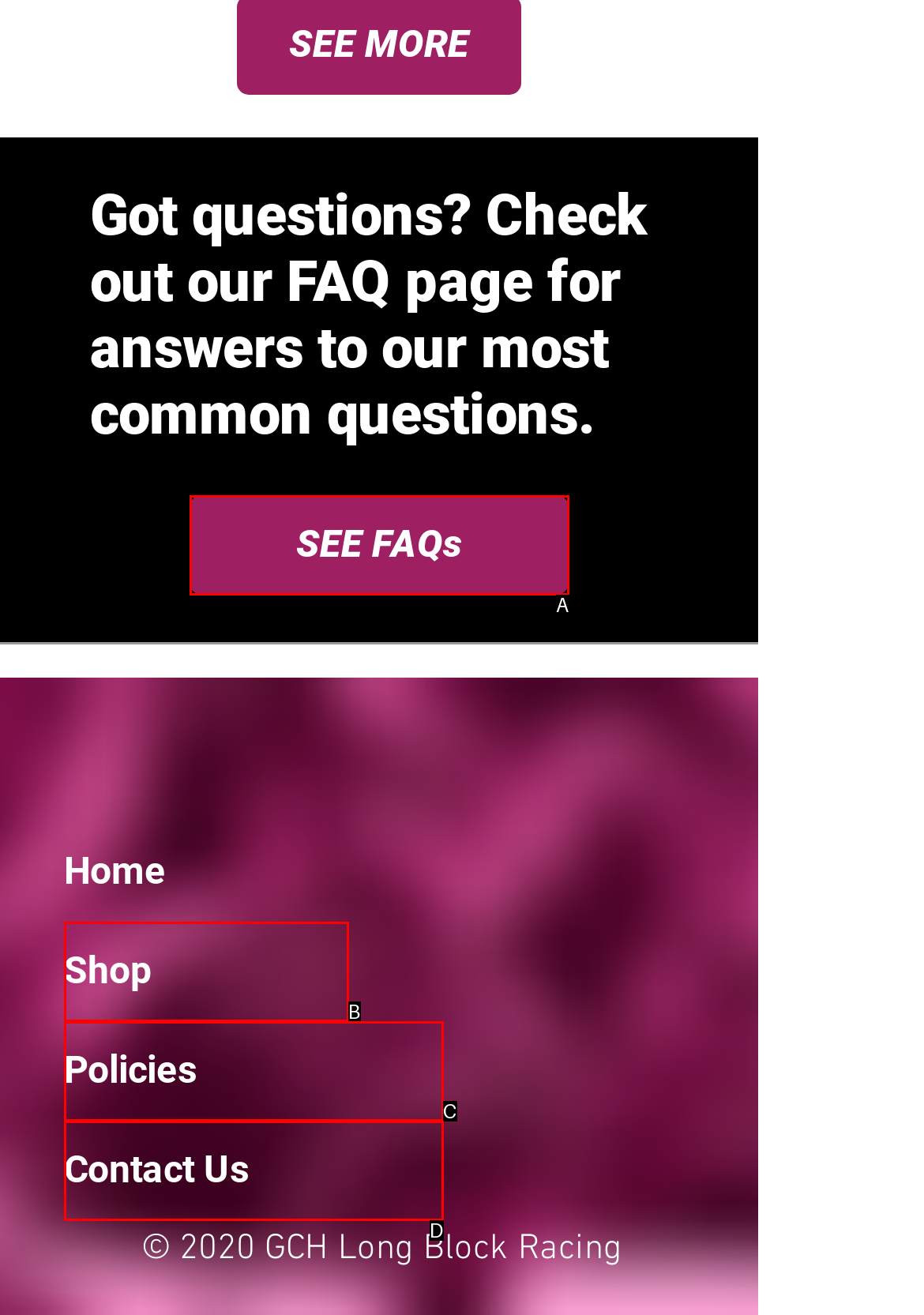Select the HTML element that matches the description: Contact Us. Provide the letter of the chosen option as your answer.

D